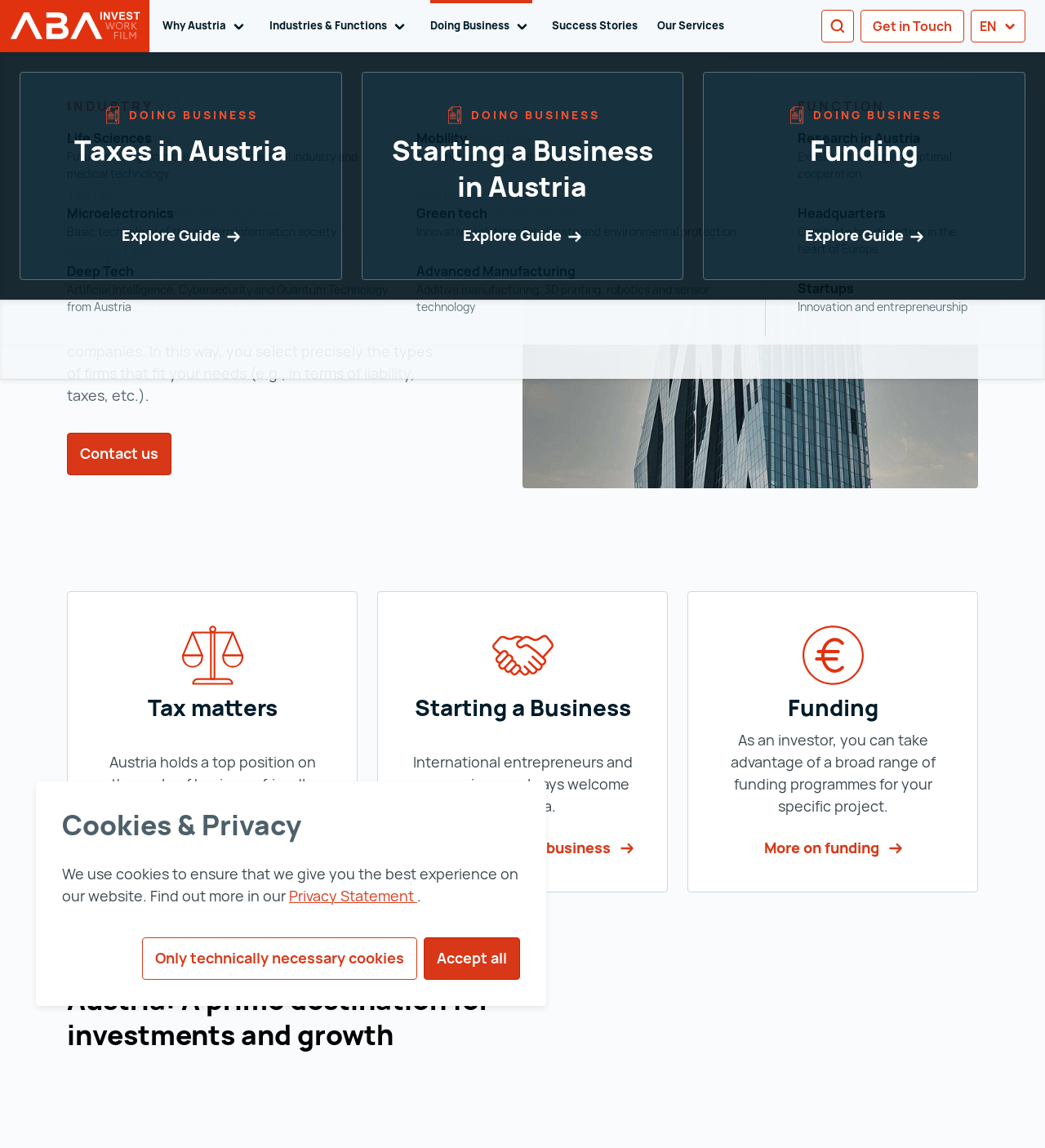Please find the bounding box coordinates of the element that you should click to achieve the following instruction: "Learn more about tax matters". The coordinates should be presented as four float numbers between 0 and 1: [left, top, right, bottom].

[0.064, 0.515, 0.342, 0.777]